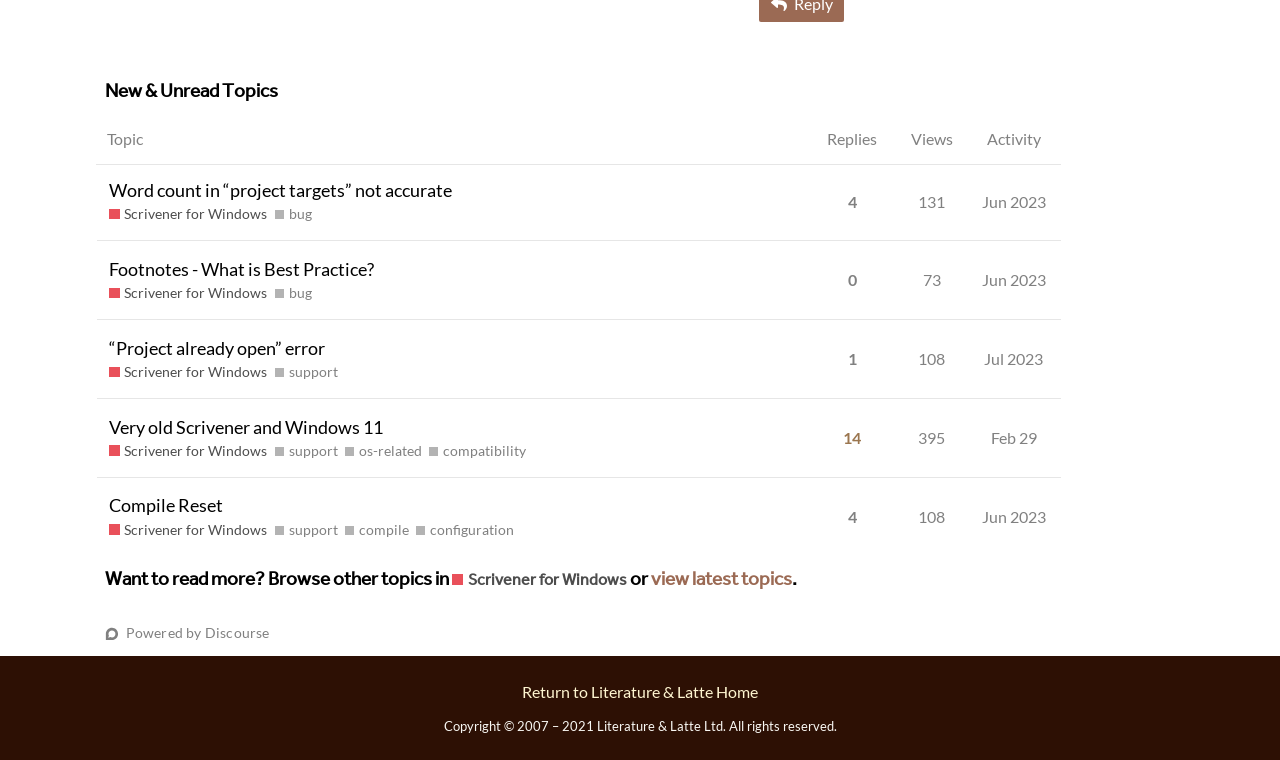Please identify the bounding box coordinates of the element I need to click to follow this instruction: "View topic 'Footnotes - What is Best Practice?'".

[0.075, 0.317, 0.635, 0.42]